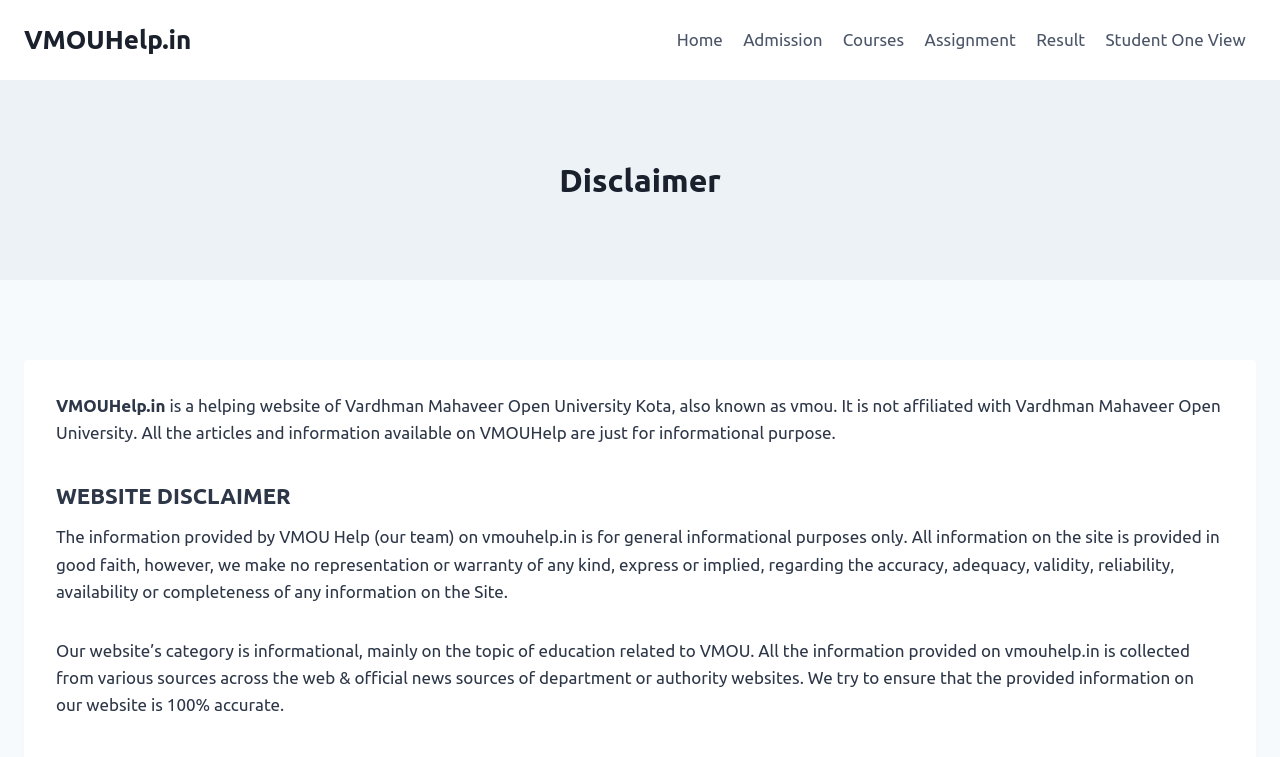Is the website affiliated with VMOU?
Kindly offer a comprehensive and detailed response to the question.

The affiliation status of the website can be found in the disclaimer section, where it says 'It is not affiliated with Vardhman Mahaveer Open University.' This clearly states that the website is not affiliated with VMOU.